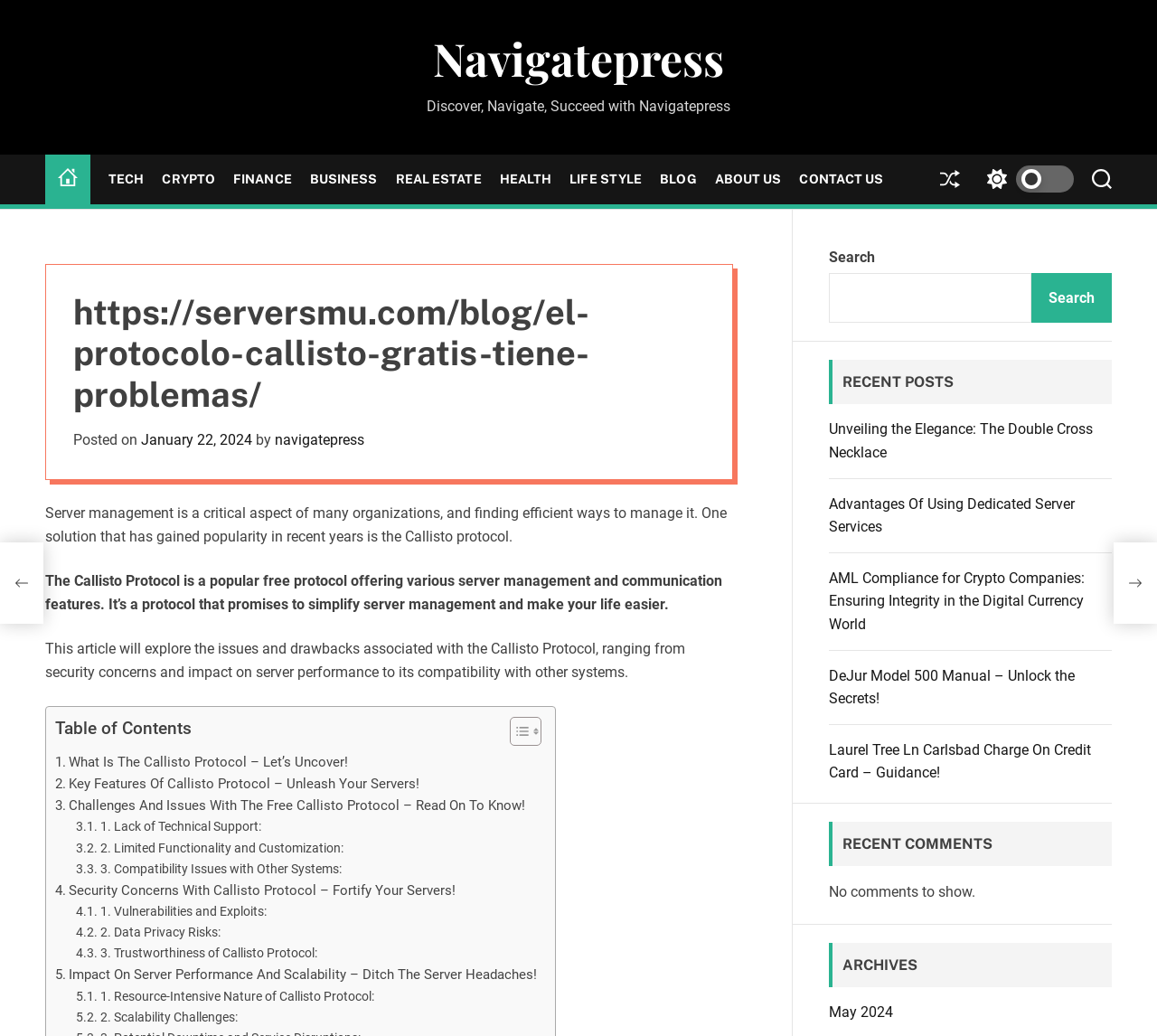Provide the bounding box coordinates of the HTML element described by the text: "About Us".

[0.618, 0.157, 0.675, 0.189]